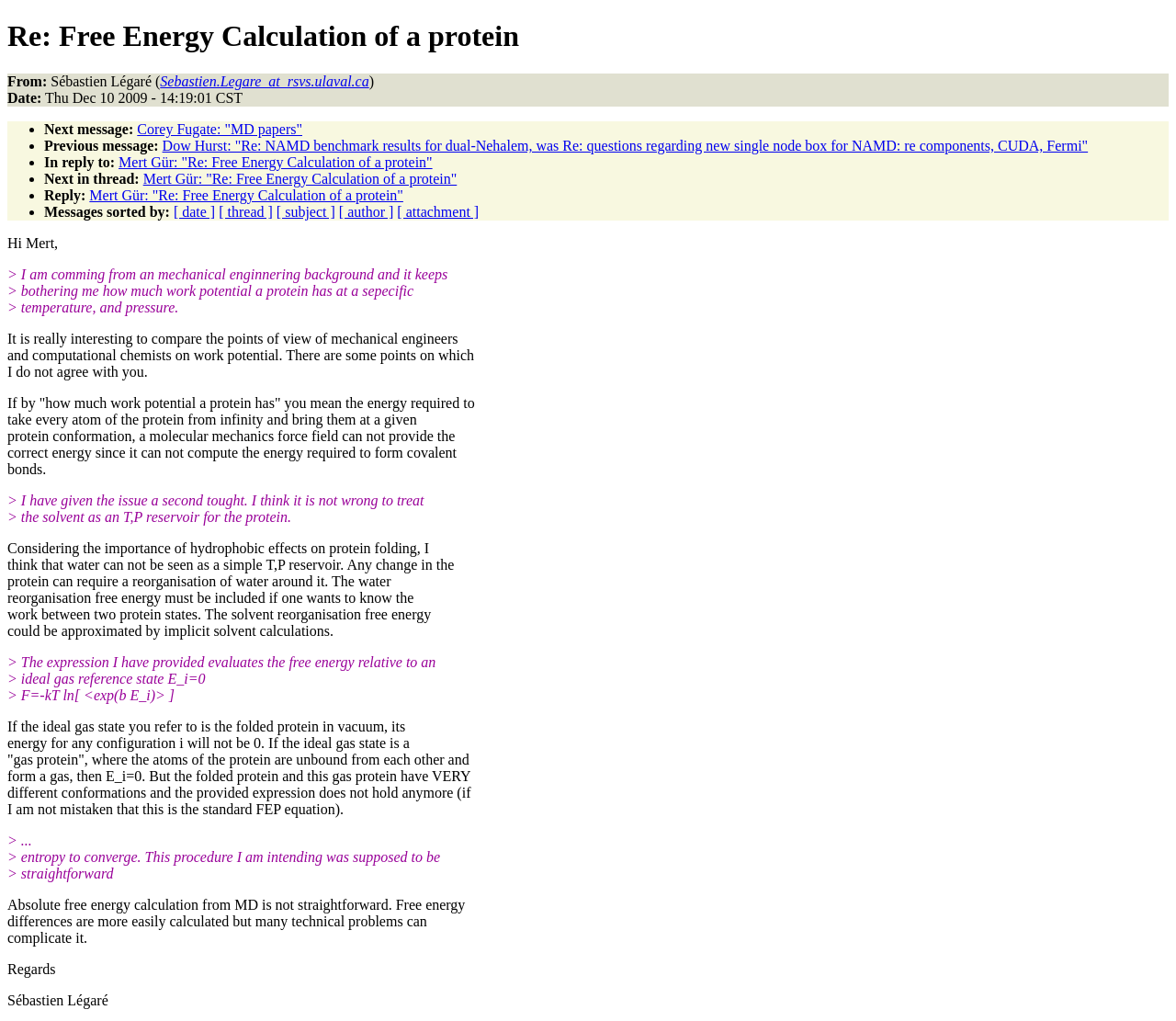Determine the bounding box coordinates of the section to be clicked to follow the instruction: "Check email from Sébastien Légaré". The coordinates should be given as four float numbers between 0 and 1, formatted as [left, top, right, bottom].

[0.136, 0.072, 0.314, 0.087]